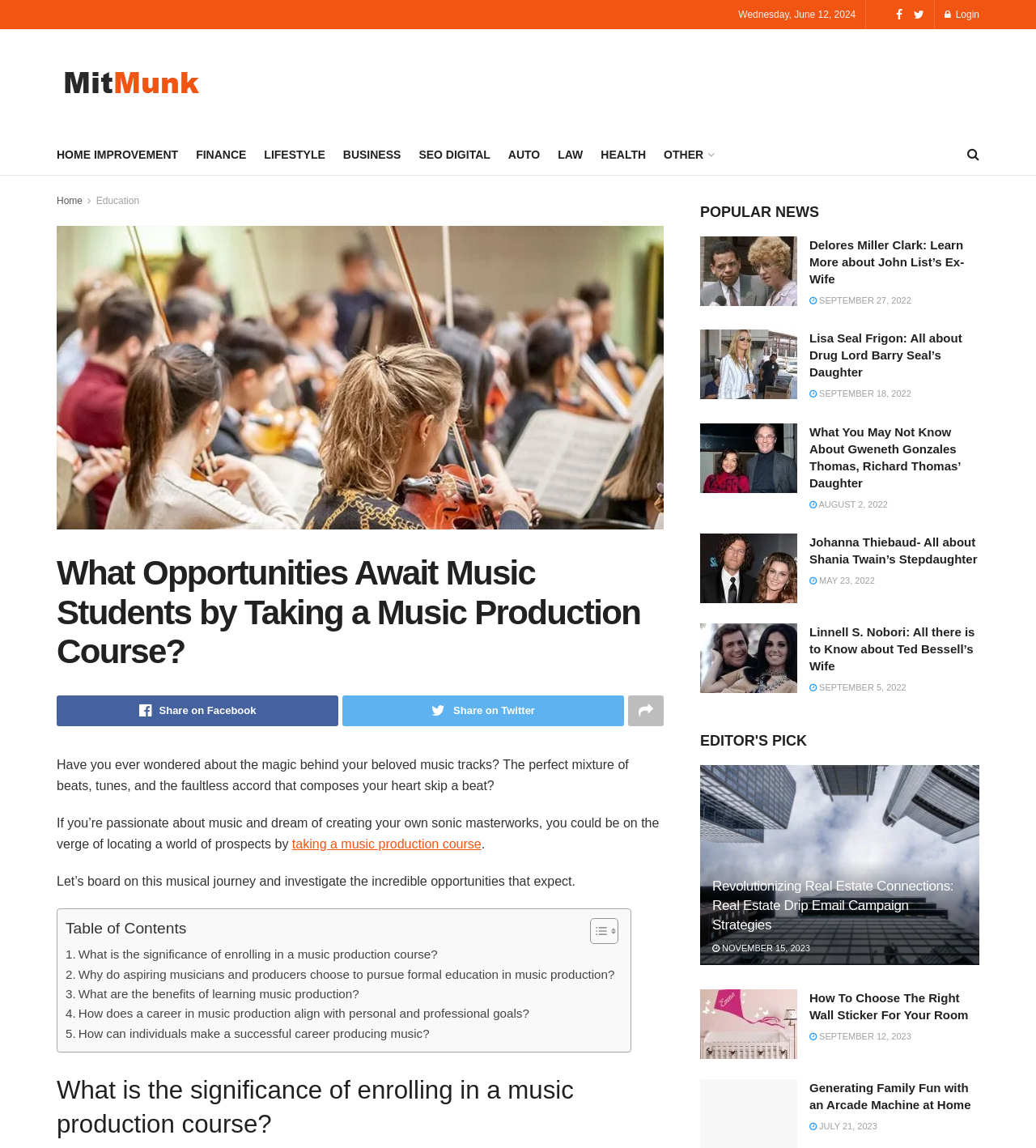Provide a single word or phrase answer to the question: 
How many links are in the 'POPULAR NEWS' section?

4